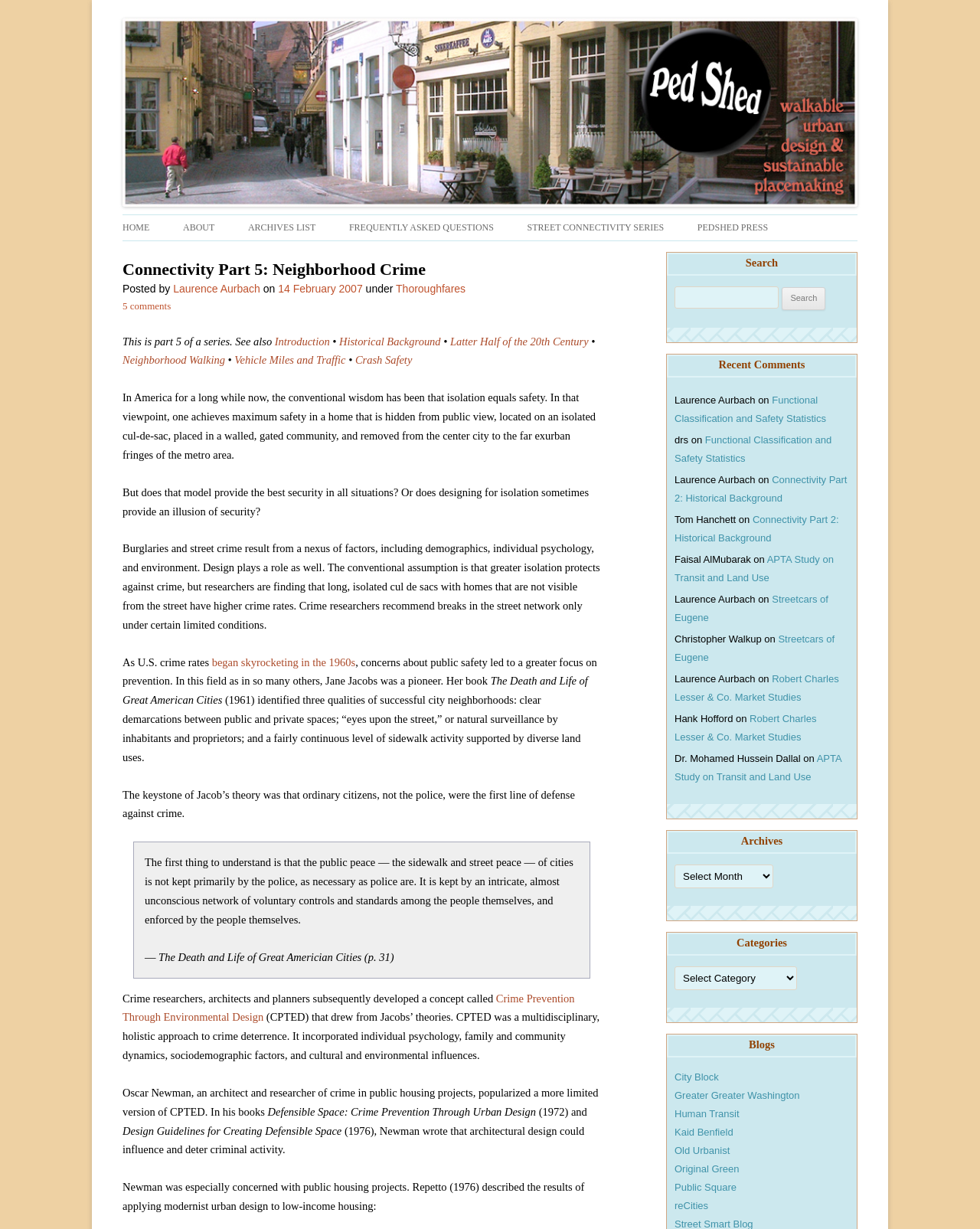Please identify the bounding box coordinates of the element I should click to complete this instruction: 'Click on the 'Search' button'. The coordinates should be given as four float numbers between 0 and 1, like this: [left, top, right, bottom].

[0.798, 0.234, 0.842, 0.252]